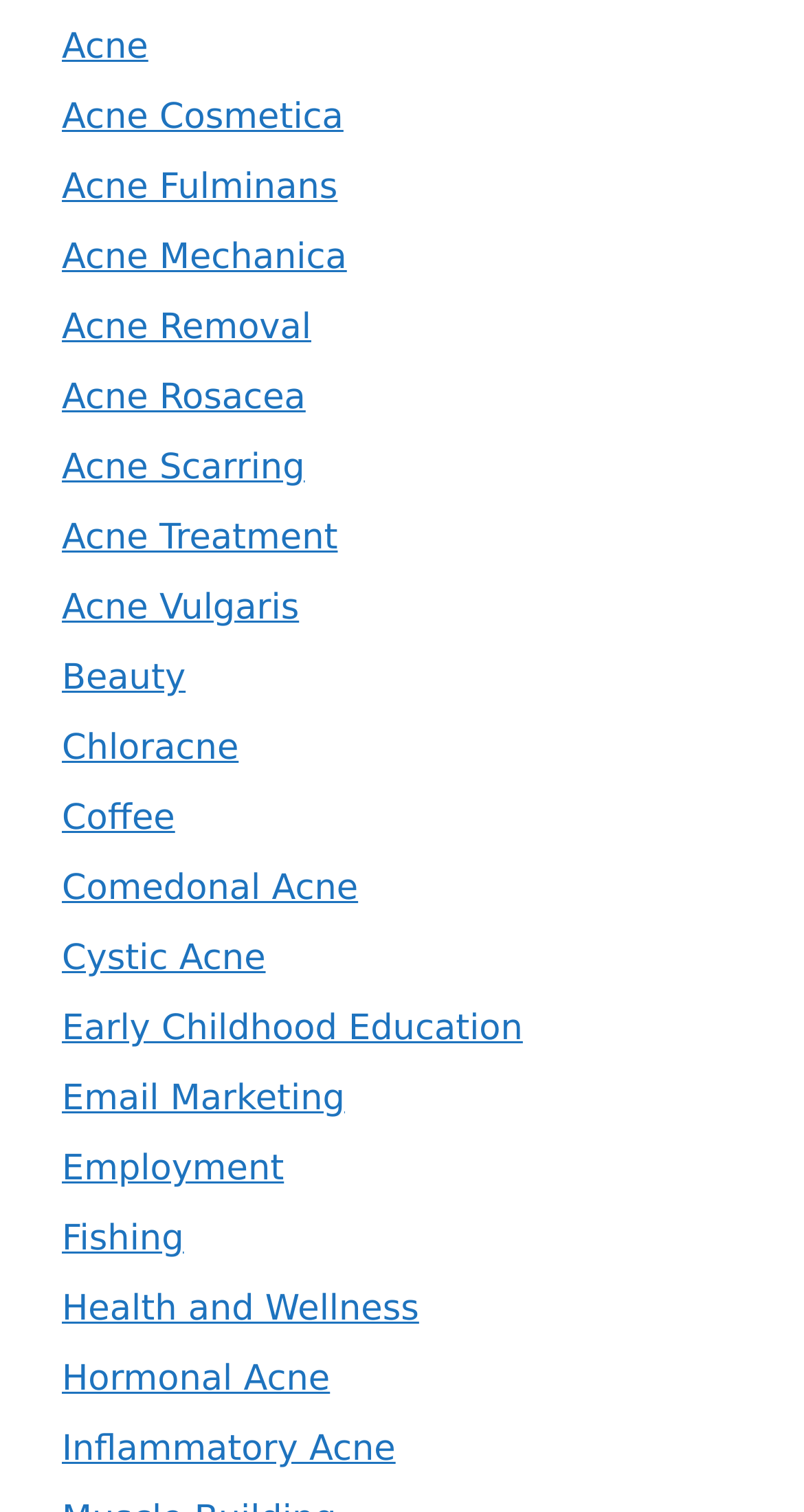Based on the provided description, "Acne Scarring", find the bounding box of the corresponding UI element in the screenshot.

[0.077, 0.296, 0.379, 0.323]